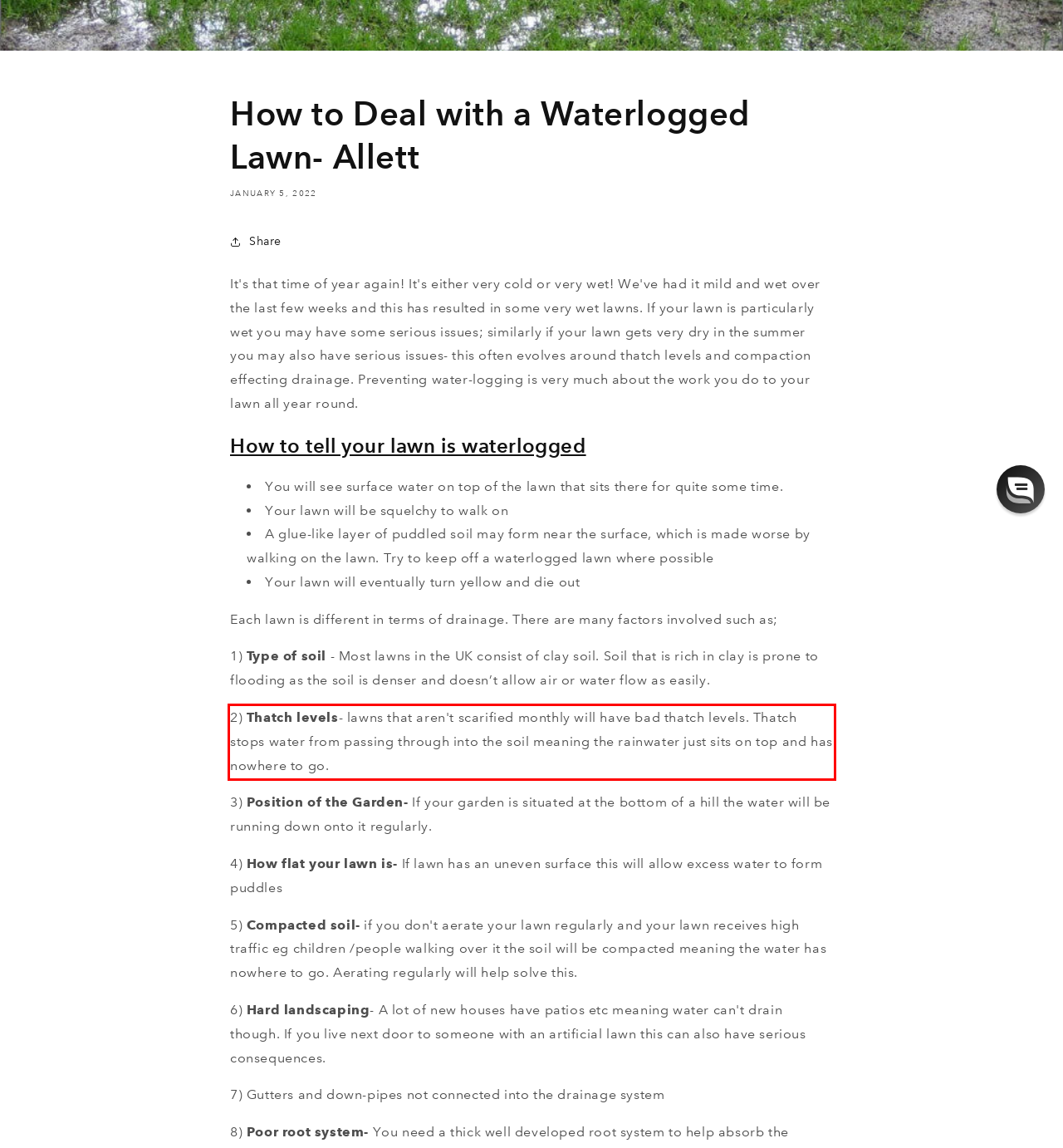You have a screenshot with a red rectangle around a UI element. Recognize and extract the text within this red bounding box using OCR.

2) Thatch levels- lawns that aren't scarified monthly will have bad thatch levels. Thatch stops water from passing through into the soil meaning the rainwater just sits on top and has nowhere to go.